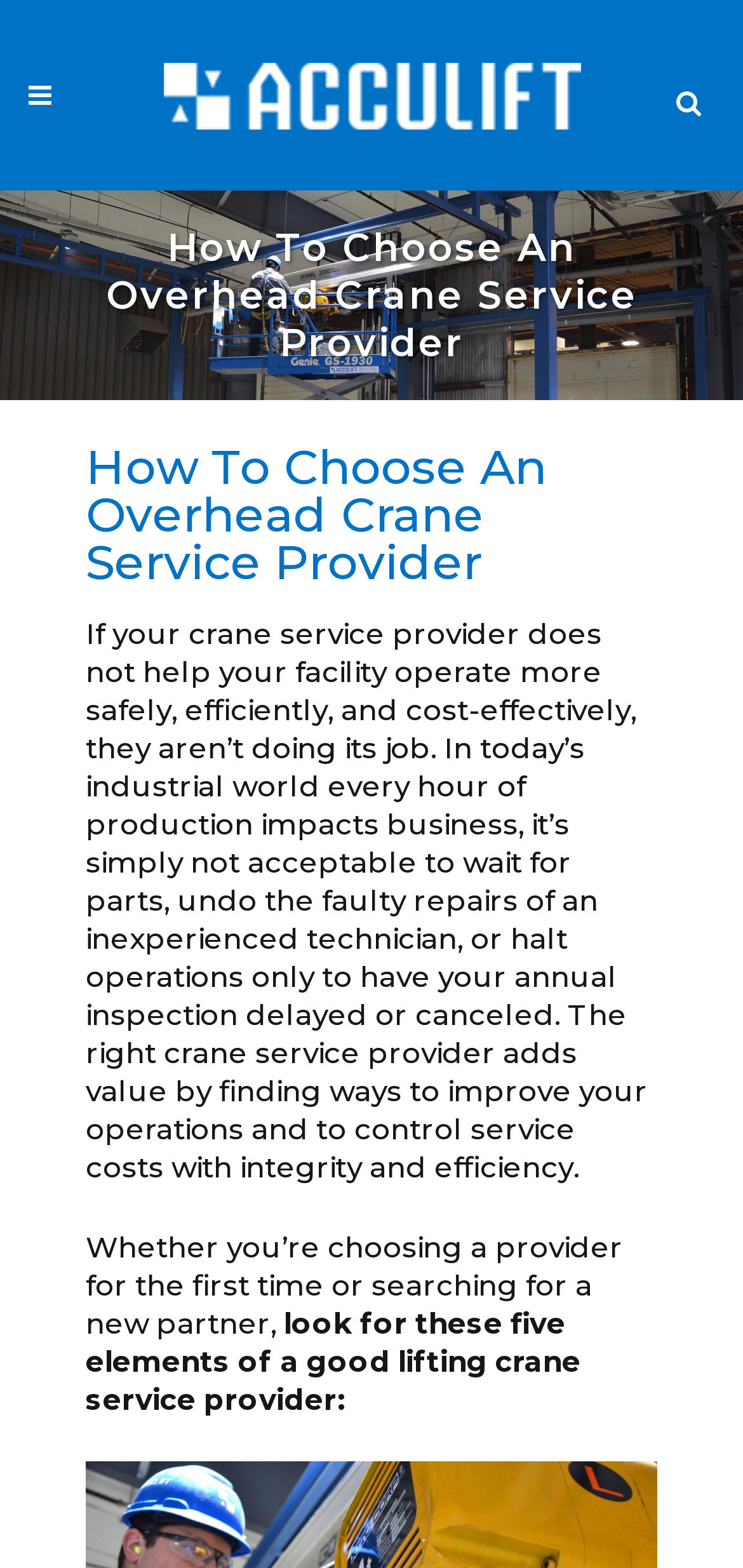Identify and generate the primary title of the webpage.

How To Choose An Overhead Crane Service Provider